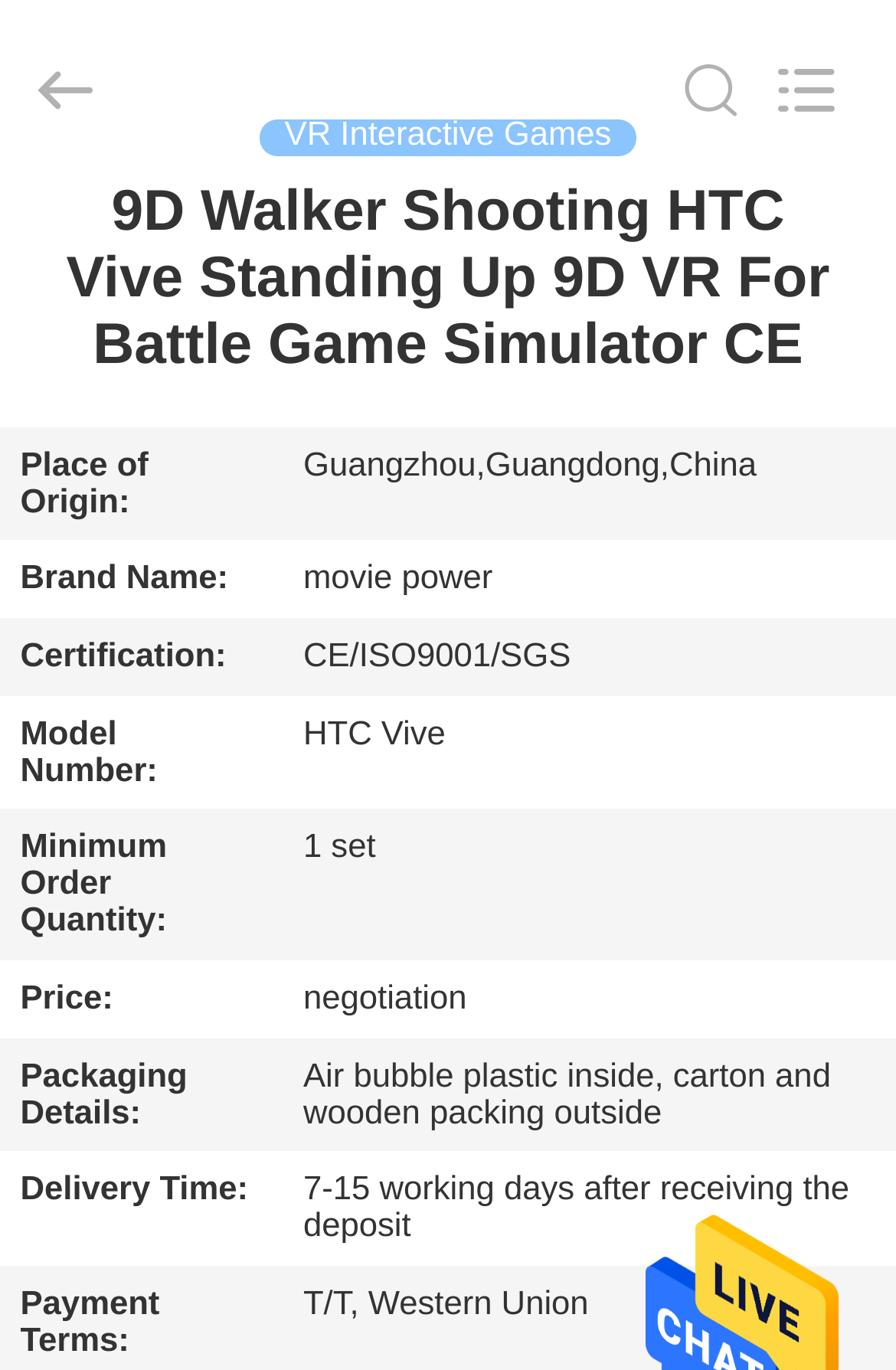Please find the bounding box coordinates of the element that must be clicked to perform the given instruction: "Check the certification". The coordinates should be four float numbers from 0 to 1, i.e., [left, top, right, bottom].

[0.0, 0.451, 0.316, 0.508]